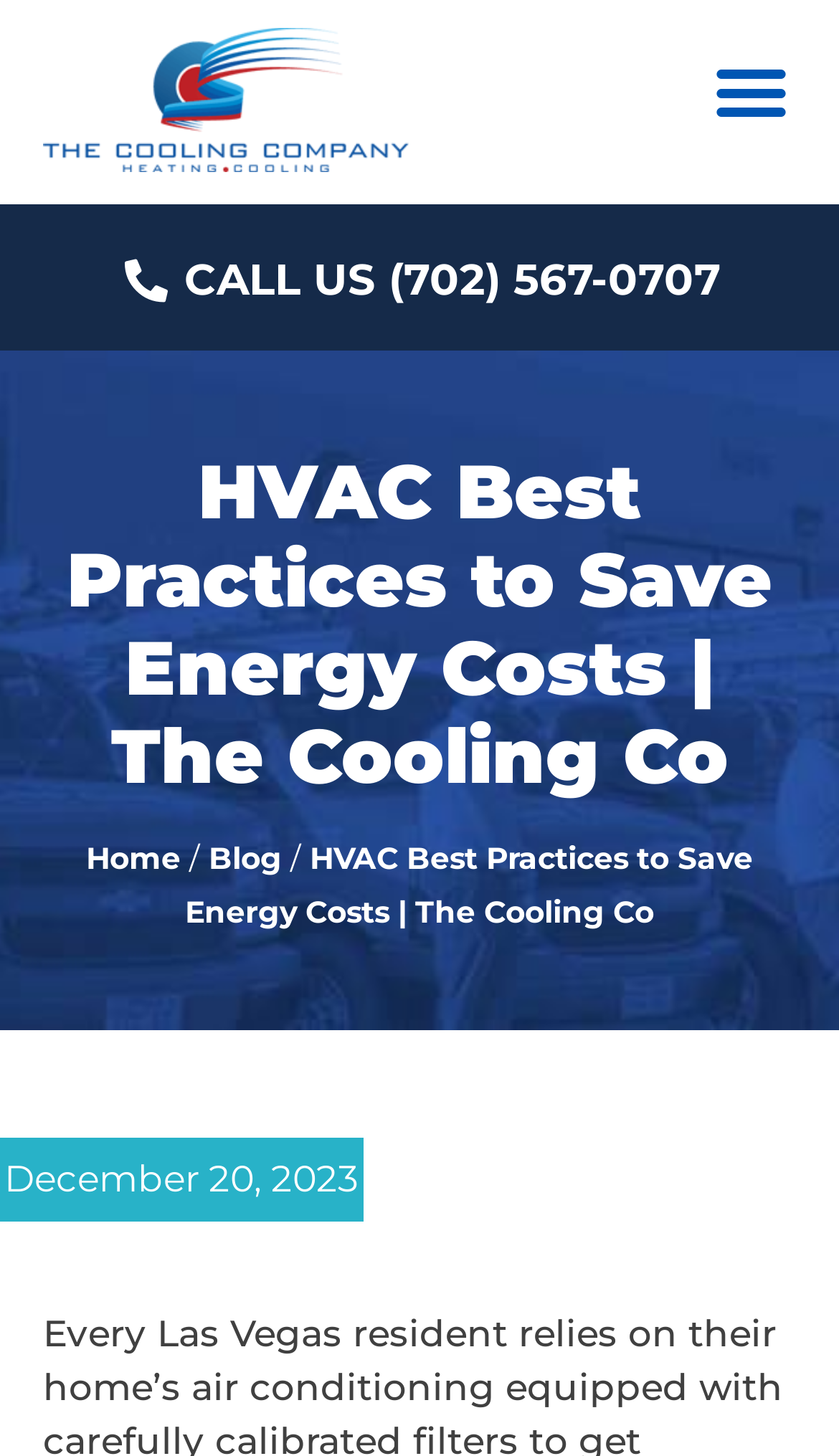Using the provided description: "alt="The Cooling Company logo"", find the bounding box coordinates of the corresponding UI element. The output should be four float numbers between 0 and 1, in the format [left, top, right, bottom].

[0.051, 0.019, 0.487, 0.119]